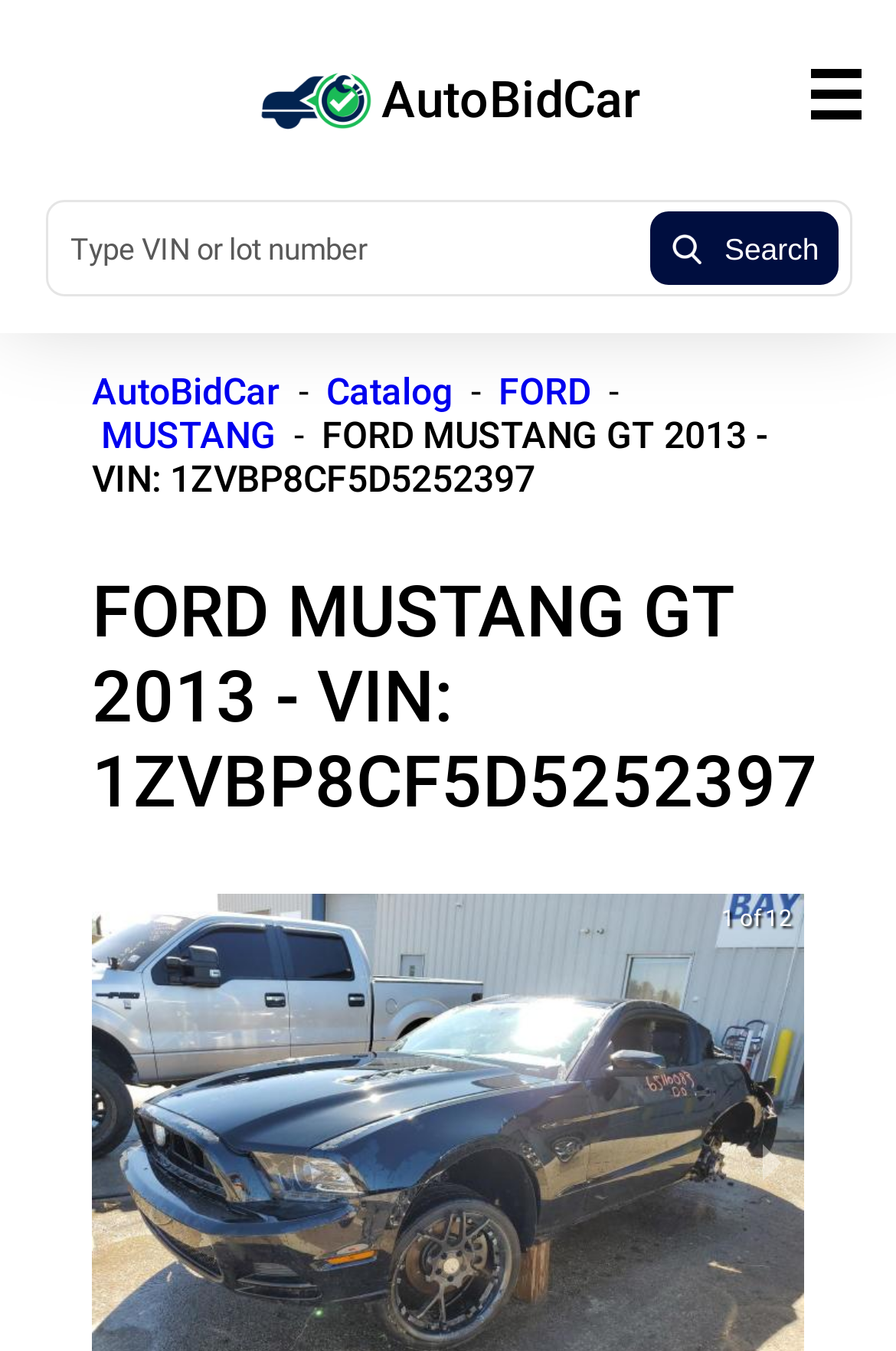What is the year of the car?
Respond with a short answer, either a single word or a phrase, based on the image.

2013